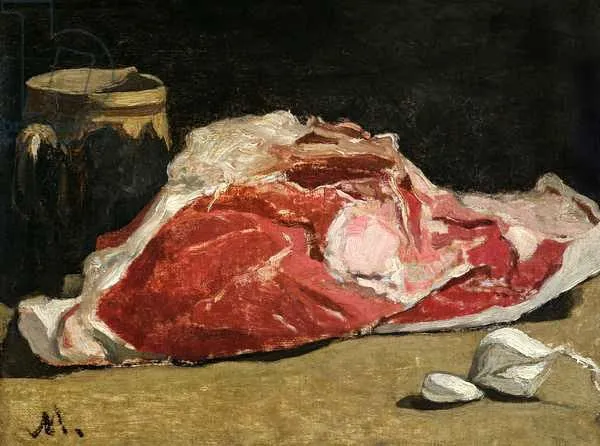What is partially obscured in the background of the painting?
Answer the question with a thorough and detailed explanation.

According to the caption, a metal jug sits partially obscured in the background of the painting, creating a sense of scale and context.